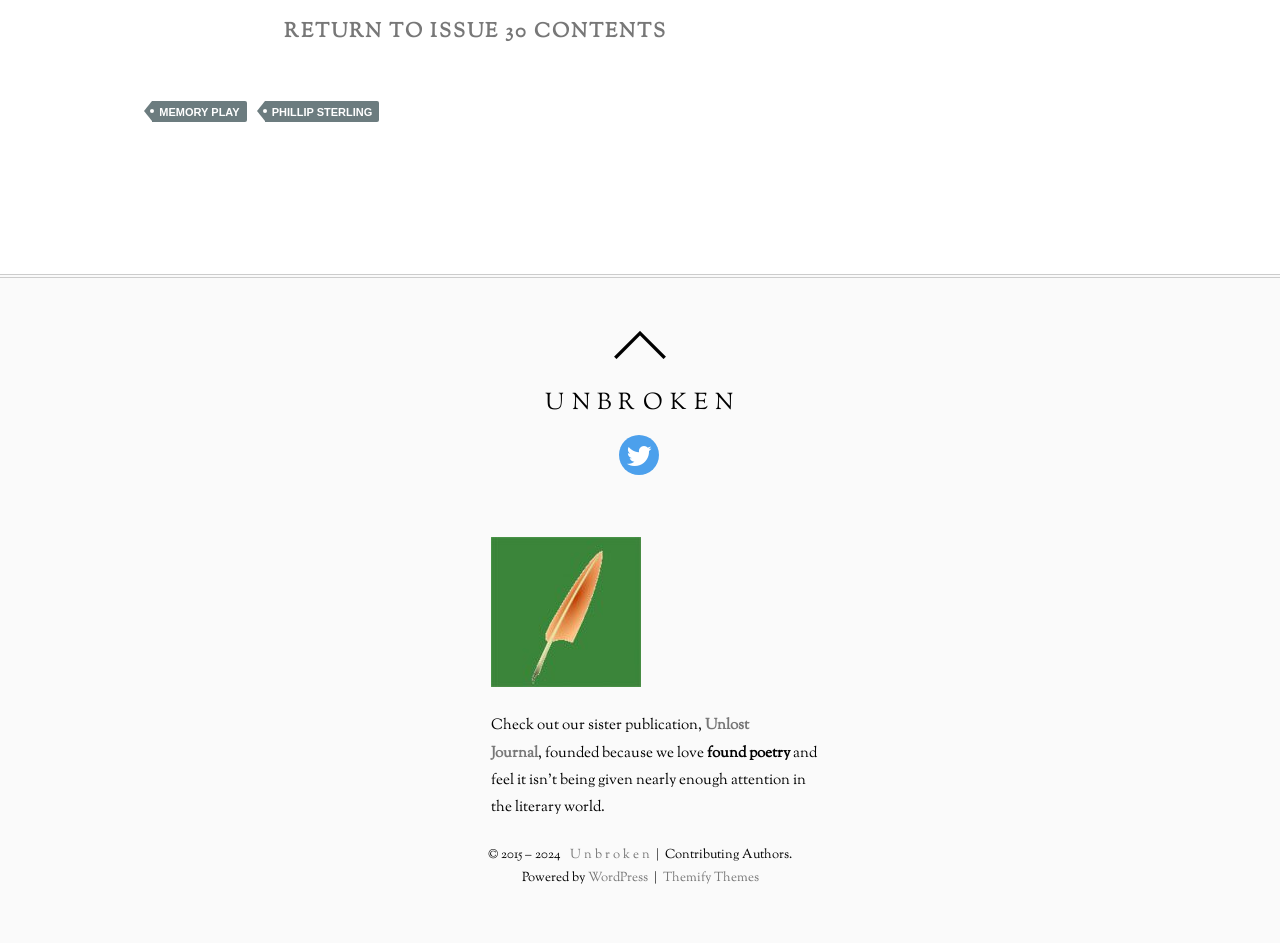Identify the bounding box coordinates of the region that should be clicked to execute the following instruction: "view unbroken".

[0.426, 0.41, 0.574, 0.445]